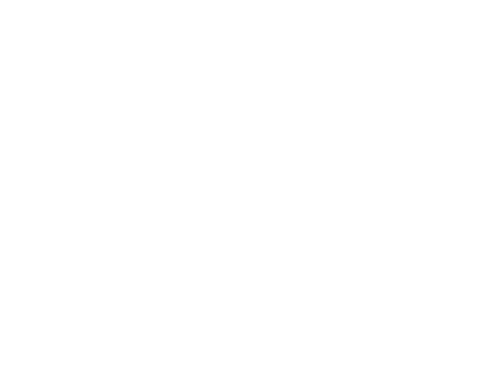Give a one-word or one-phrase response to the question: 
What is the condition of the guitar?

Mint